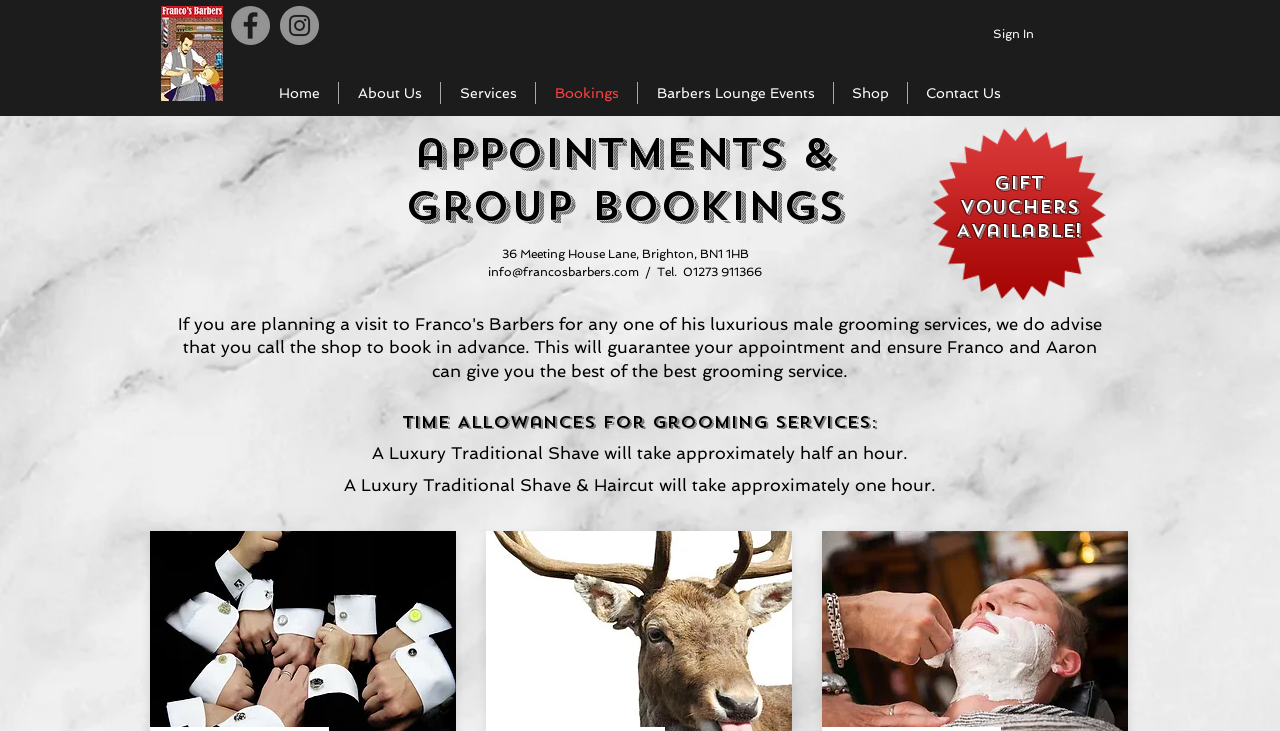Determine the coordinates of the bounding box for the clickable area needed to execute this instruction: "Go to the Bookings page".

[0.419, 0.112, 0.498, 0.142]